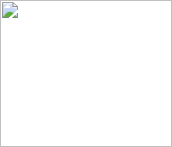Answer the question with a brief word or phrase:
What type of scene does the icon suggest?

Landscape scene